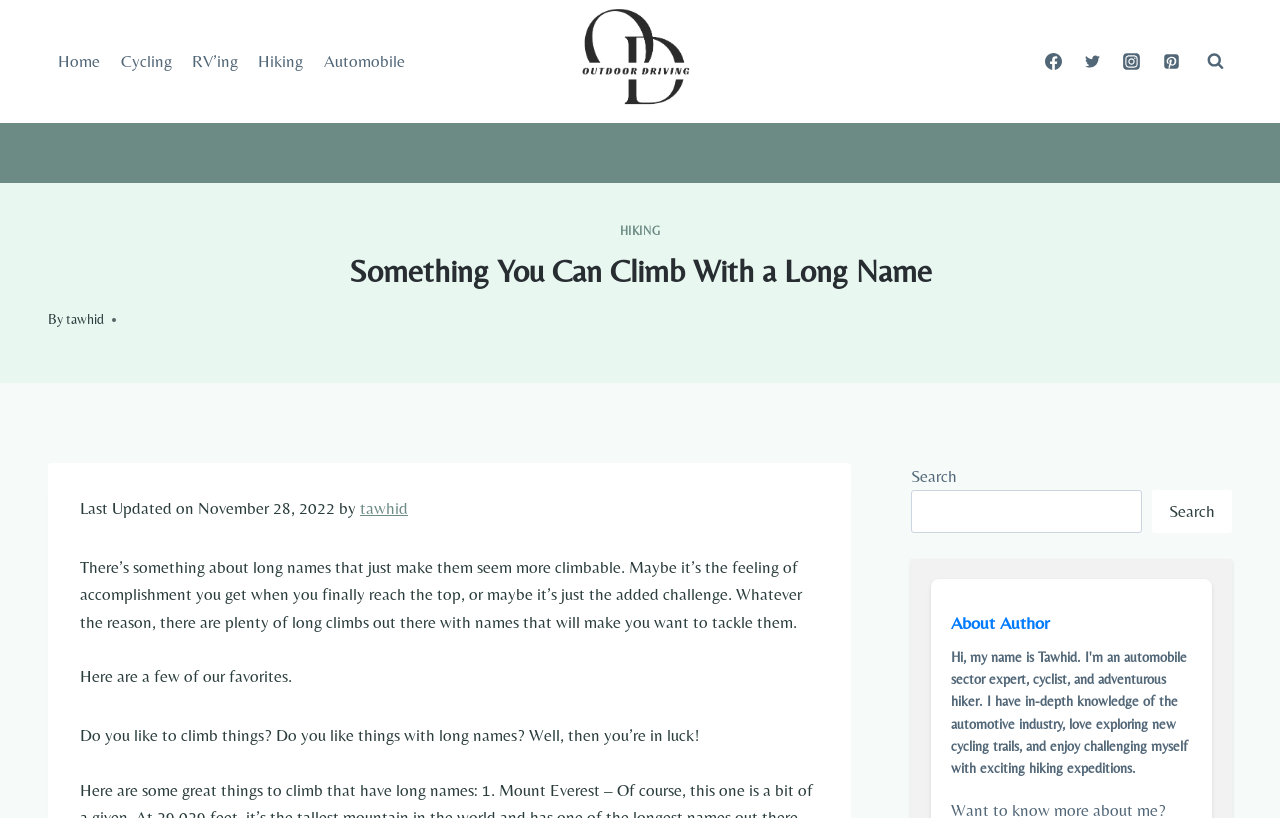What is the topic of the webpage?
Could you answer the question in a detailed manner, providing as much information as possible?

I found the answer by looking at the heading 'Something You Can Climb With a Long Name' with bounding box coordinates [0.272, 0.302, 0.728, 0.361]. The heading suggests that the webpage is about climbing, and the text below it mentions 'long names' and 'climbable' things.